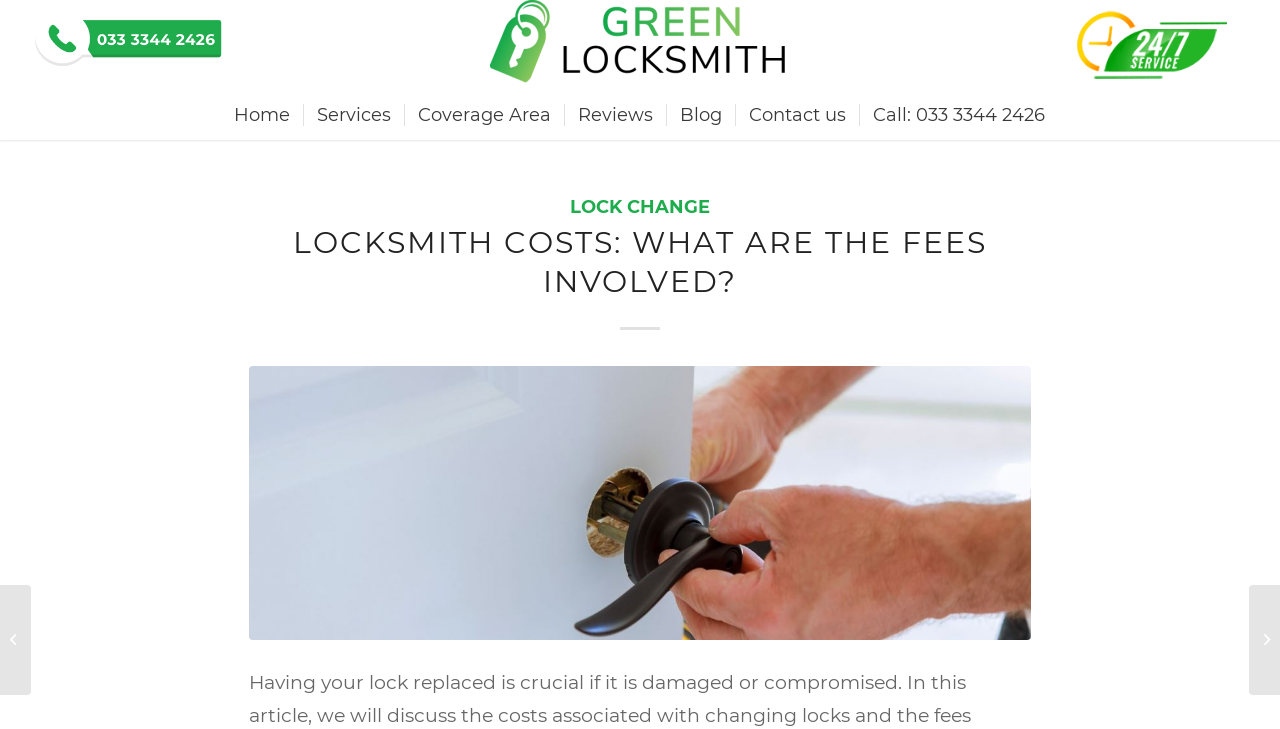Create a full and detailed caption for the entire webpage.

The webpage is about locksmith costs and lock change prices, with a focus on replacing old locks with a new and secure locking system. At the top left corner, there is a "Call Us" button with a green locksmith logo, accompanied by a link to call the locksmith service. On the top right corner, there is a link to the website's homepage.

Below the top section, there is a vertical menu with seven items: Home, Services, Coverage Area, Reviews, Blog, Contact us, and a phone number to call. Each menu item has a corresponding link.

The main content of the webpage is divided into two sections. The first section has a heading "LOCKSMITH COSTS: WHAT ARE THE FEES INVOLVED?" and a link to "Lock Change Prices and Locksmith Costs" with an accompanying image. The second section appears to be a list of articles or services, with two links: "Changing Lock on UPVC Door" and "Euro Cylinder Replacement Costs and Advice", each with an accompanying image.

Overall, the webpage has a simple and organized layout, with clear headings and concise text, making it easy to navigate and find information about locksmith costs and services.